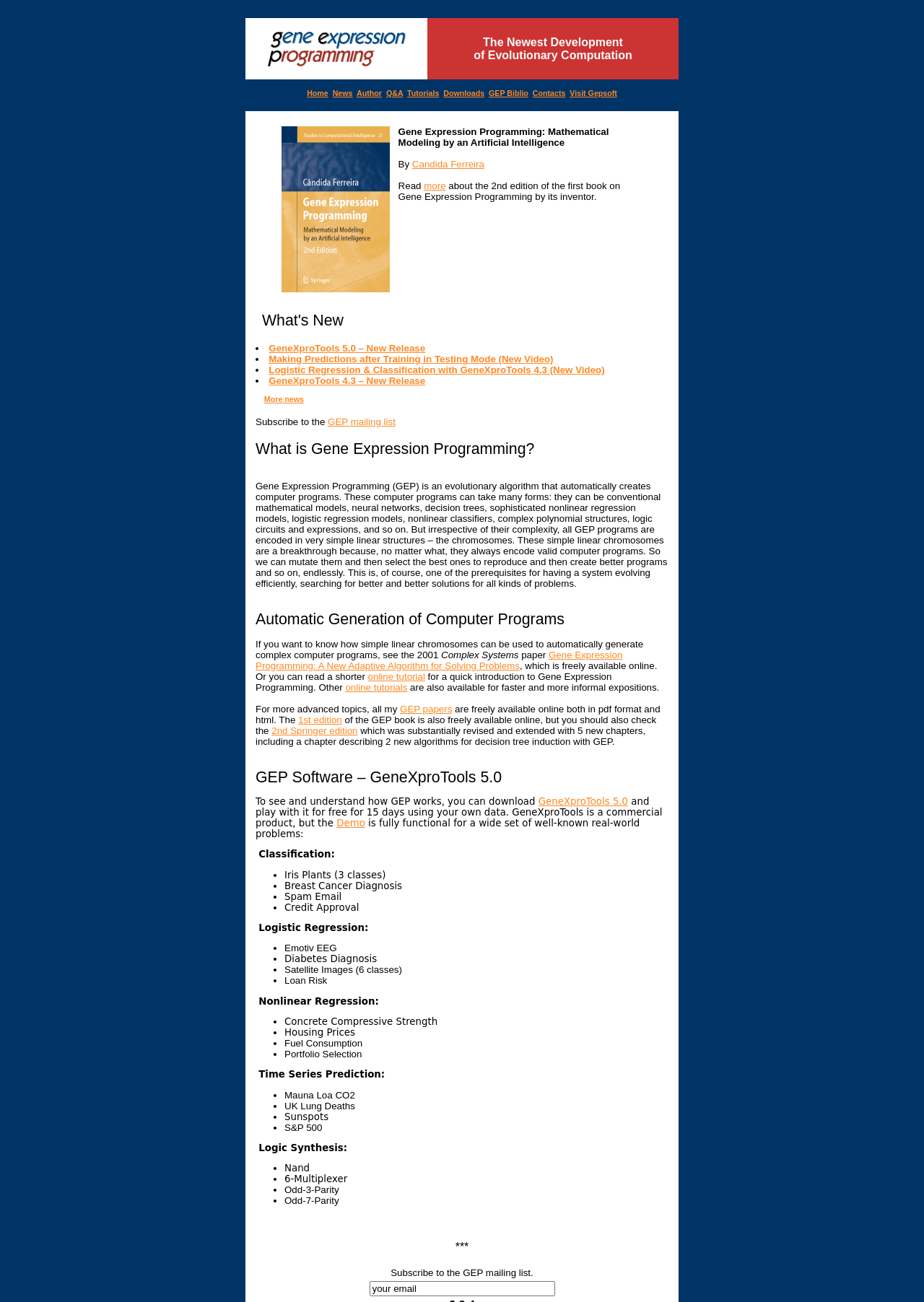Using the provided element description, identify the bounding box coordinates as (top-left x, top-left y, bottom-right x, bottom-right y). Ensure all values are between 0 and 1. Description: GeneXproTools 5.0 – New Release

[0.291, 0.263, 0.46, 0.272]